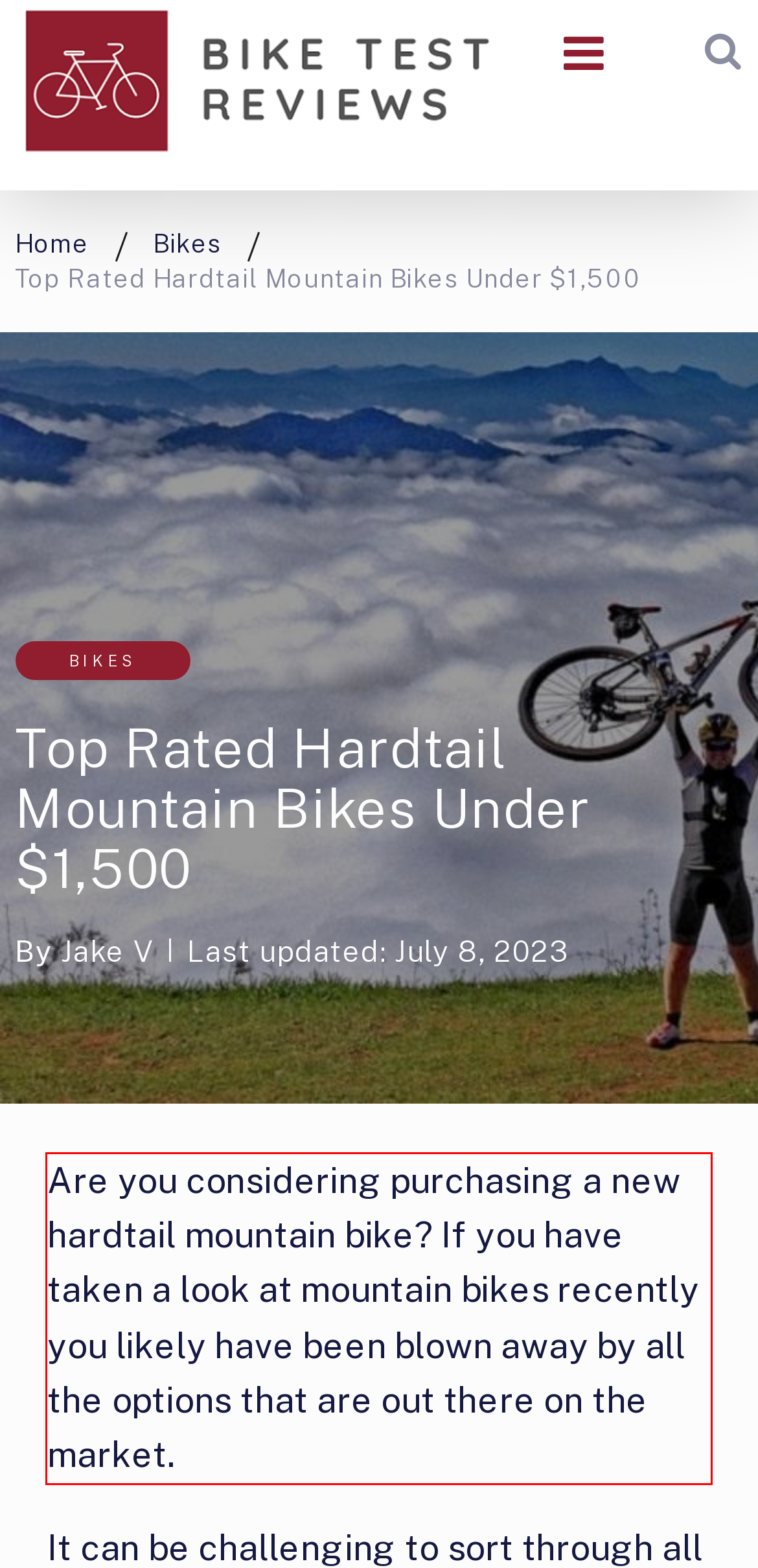Given a screenshot of a webpage containing a red bounding box, perform OCR on the text within this red bounding box and provide the text content.

Are you considering purchasing a new hardtail mountain bike? If you have taken a look at mountain bikes recently you likely have been blown away by all the options that are out there on the market.